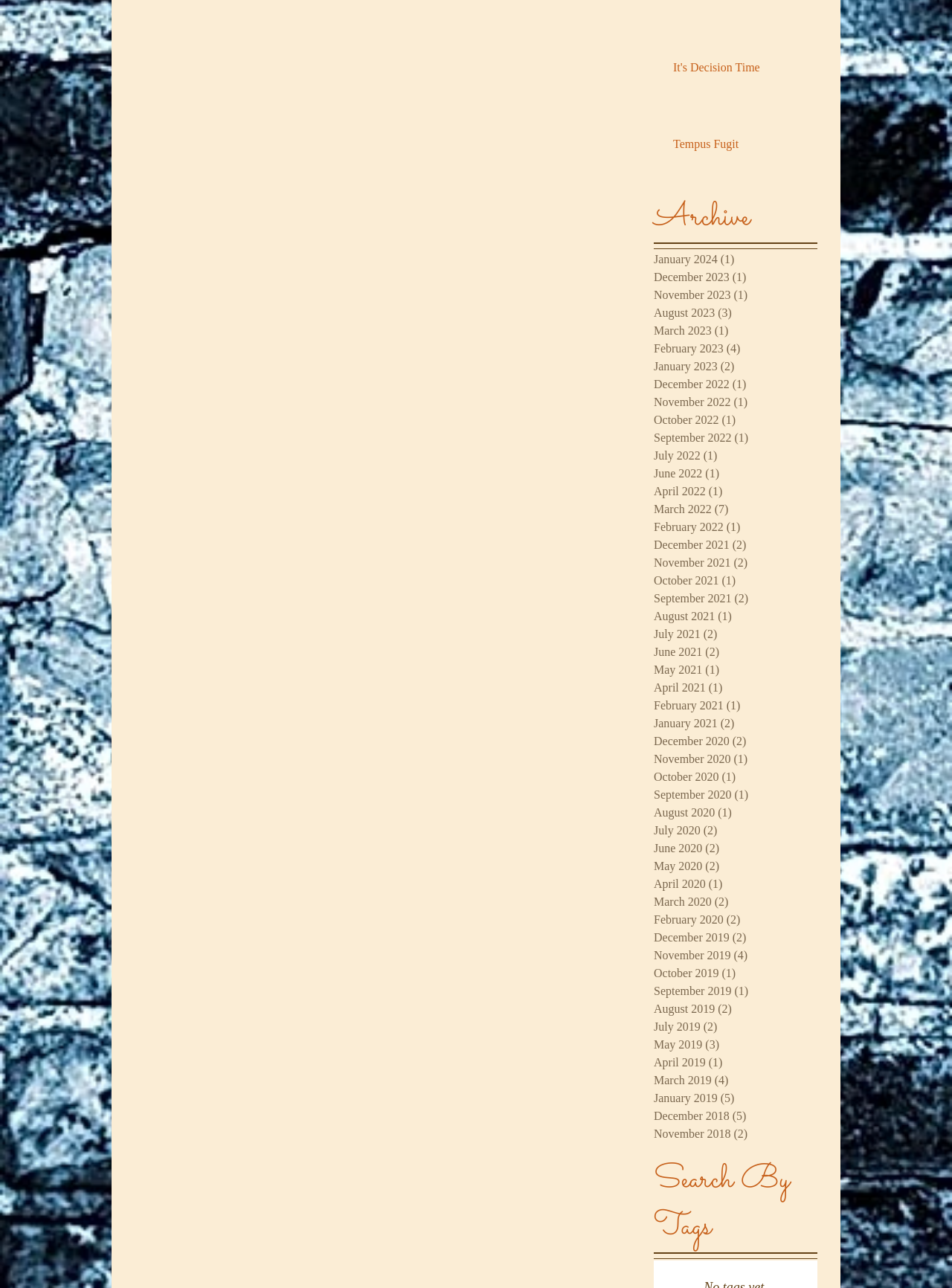Please identify the bounding box coordinates of the element's region that should be clicked to execute the following instruction: "search by tags". The bounding box coordinates must be four float numbers between 0 and 1, i.e., [left, top, right, bottom].

[0.687, 0.898, 0.859, 0.971]